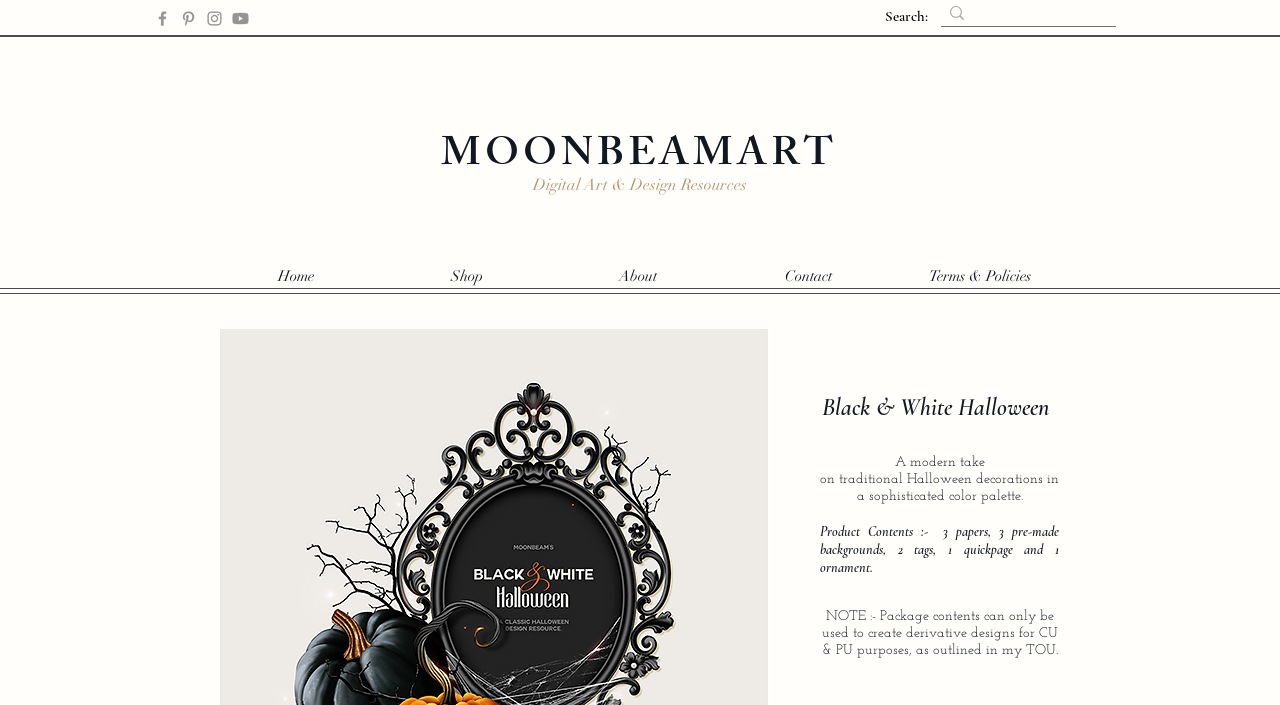Offer a thorough description of the webpage.

This webpage is a showcase for "B&W Halloween" digital art and design resources by moonbeamart. At the top left, there is a social bar with four links to Facebook, Pinterest, Instagram, and Youtube, each accompanied by an image. 

On the top right, there is a search bar with a magnifying glass icon. Below the social bar, the website's title "MOONBEAMART" is prominently displayed in a large font. 

Underneath the title, there are three links: "Digital Art & Design Resources", "Site", and a navigation menu with links to "Home", "Shop", "About", "Contact", and "Terms & Policies". 

The main content of the webpage is focused on the "B&W Halloween" showcase. There is a heading that reads "Black & White Halloween" followed by a description that explains it's a modern take on traditional Halloween decorations in a sophisticated color palette. 

Below the description, there is a list of product contents, including papers, pre-made backgrounds, tags, a quickpage, and an ornament. Additionally, there is a note that outlines the terms of use for the package contents.